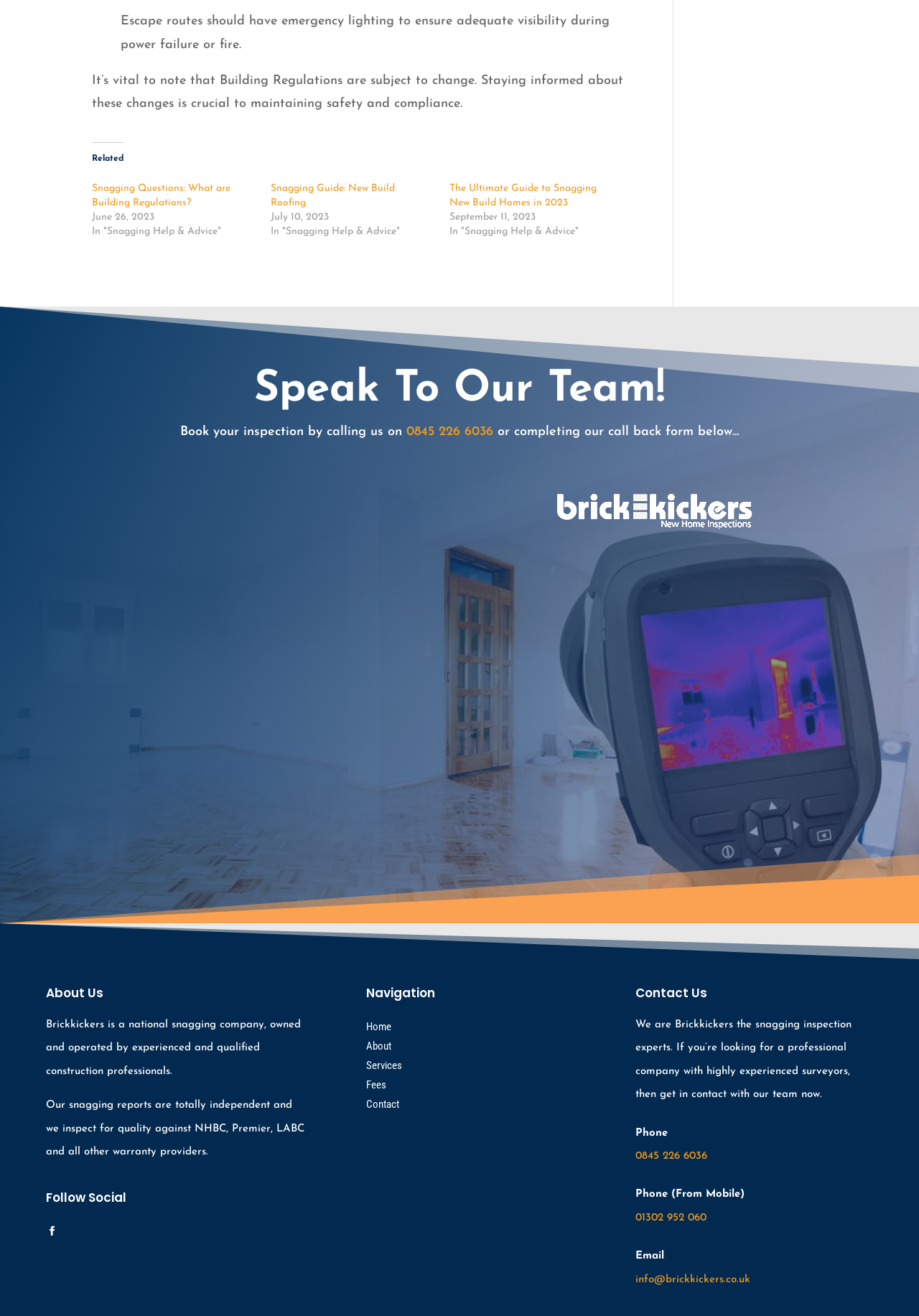Please determine the bounding box coordinates of the section I need to click to accomplish this instruction: "Call the phone number".

[0.442, 0.323, 0.536, 0.333]